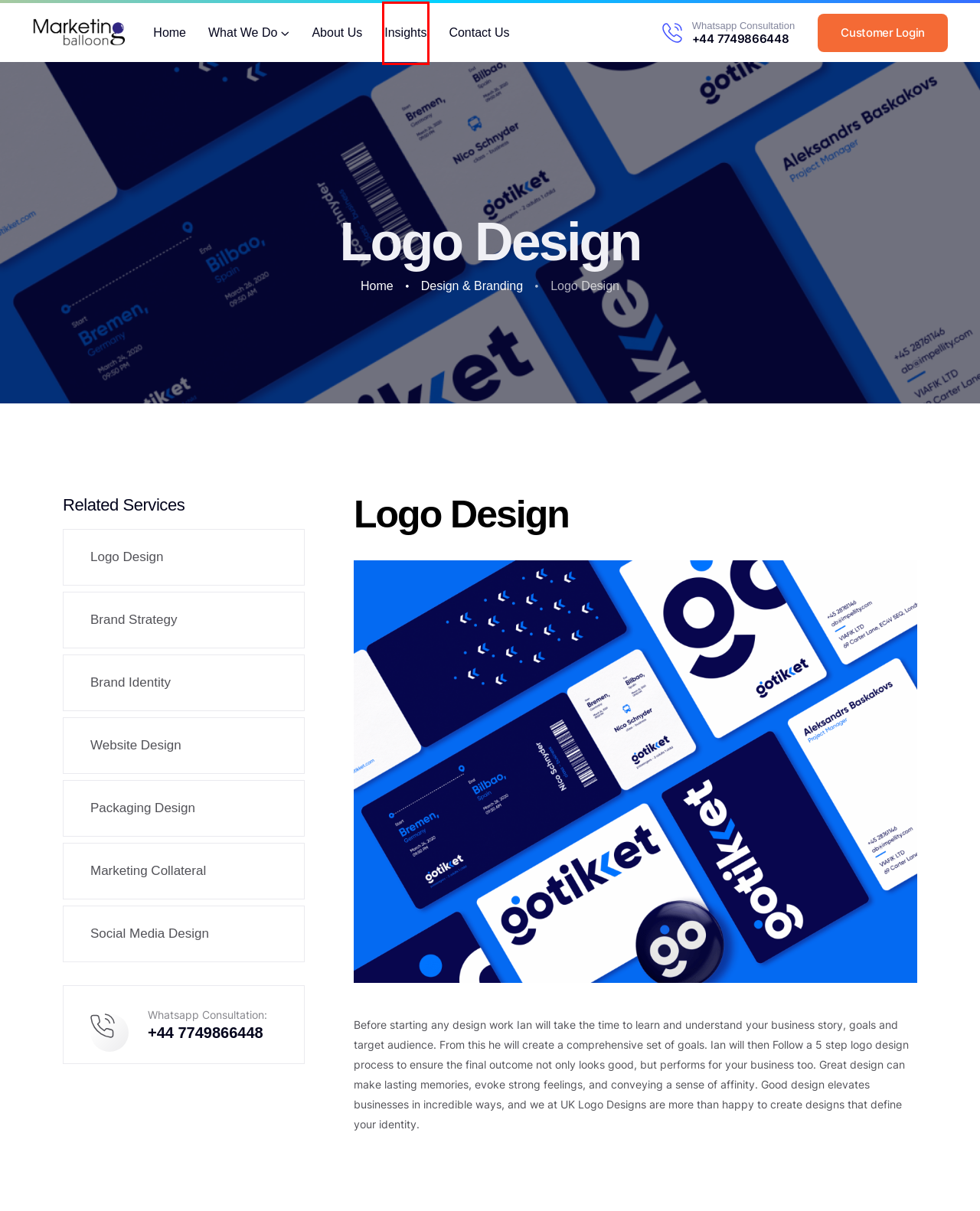Examine the screenshot of the webpage, which has a red bounding box around a UI element. Select the webpage description that best fits the new webpage after the element inside the red bounding box is clicked. Here are the choices:
A. Marketing Collateral | Marketing Balloon
B. Packaging Design | Marketing Balloon
C. Social Media Design | Marketing Balloon
D. Home | Marketing Balloon
E. Brand Identity | Marketing Balloon
F. Brand Strategy | Marketing Balloon
G. Blog | Marketing Balloon
H. About | Marketing Balloon

G